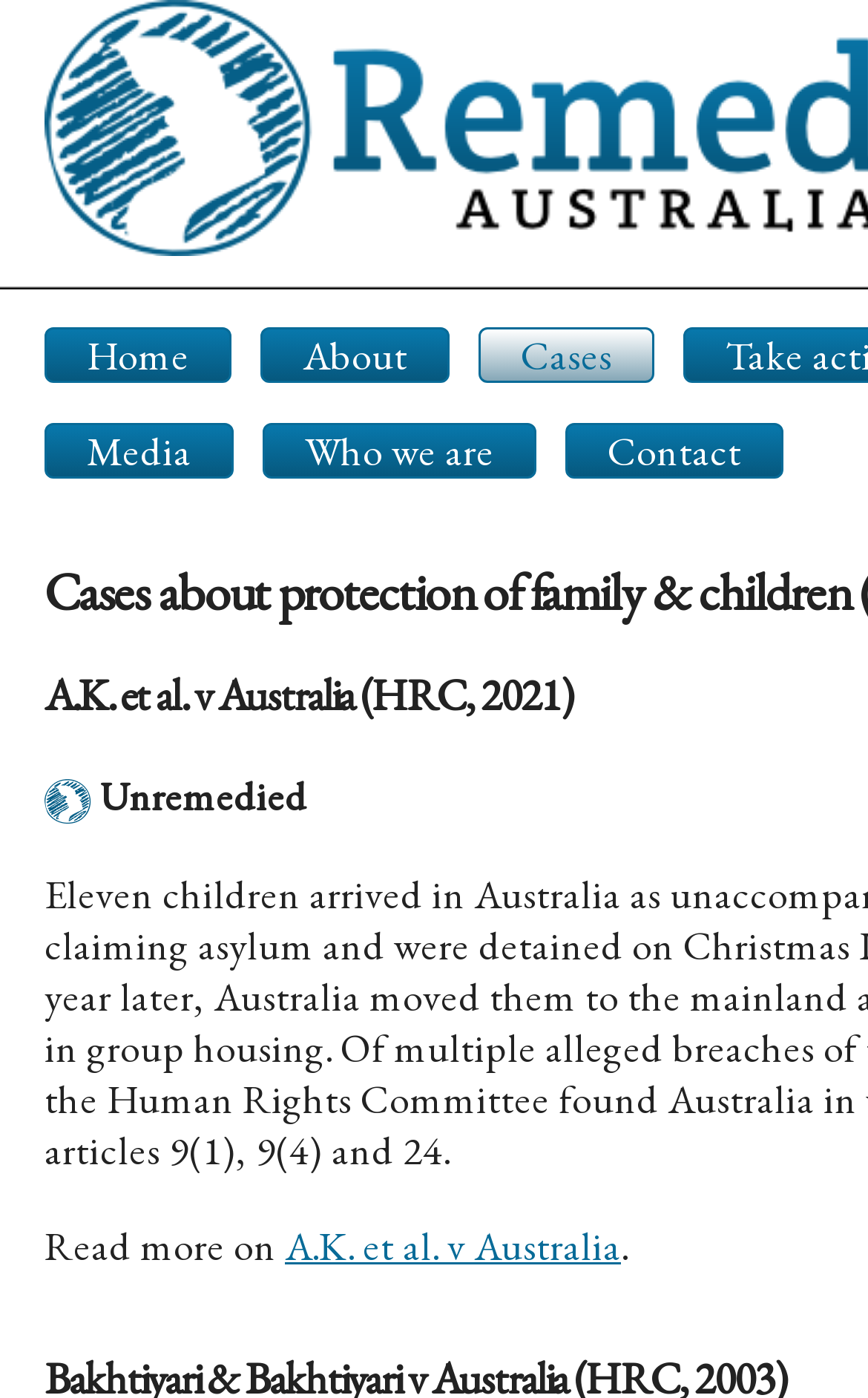Answer the question below using just one word or a short phrase: 
How many sections are there on the webpage?

2